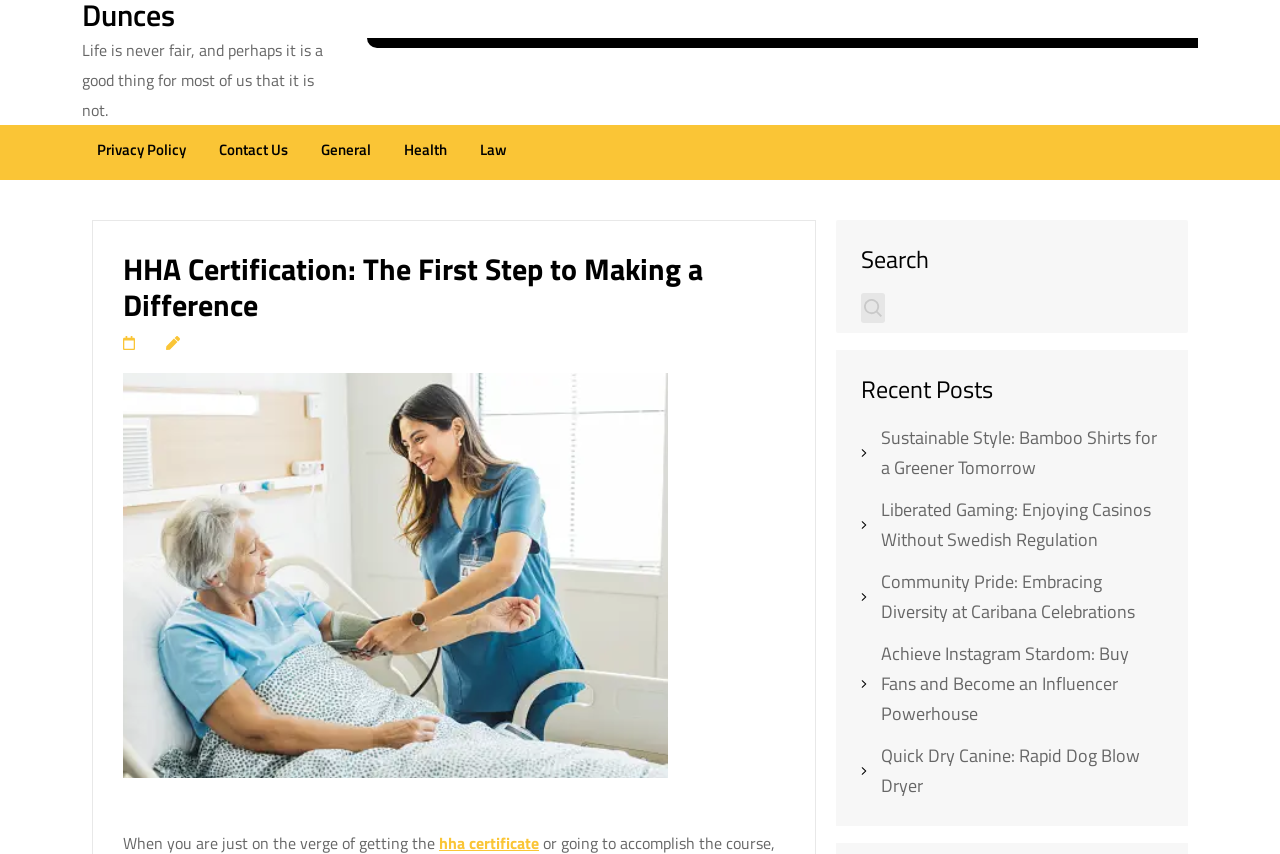Determine the bounding box coordinates for the clickable element required to fulfill the instruction: "Visit the 'Contact Us' page". Provide the coordinates as four float numbers between 0 and 1, i.e., [left, top, right, bottom].

[0.171, 0.158, 0.225, 0.199]